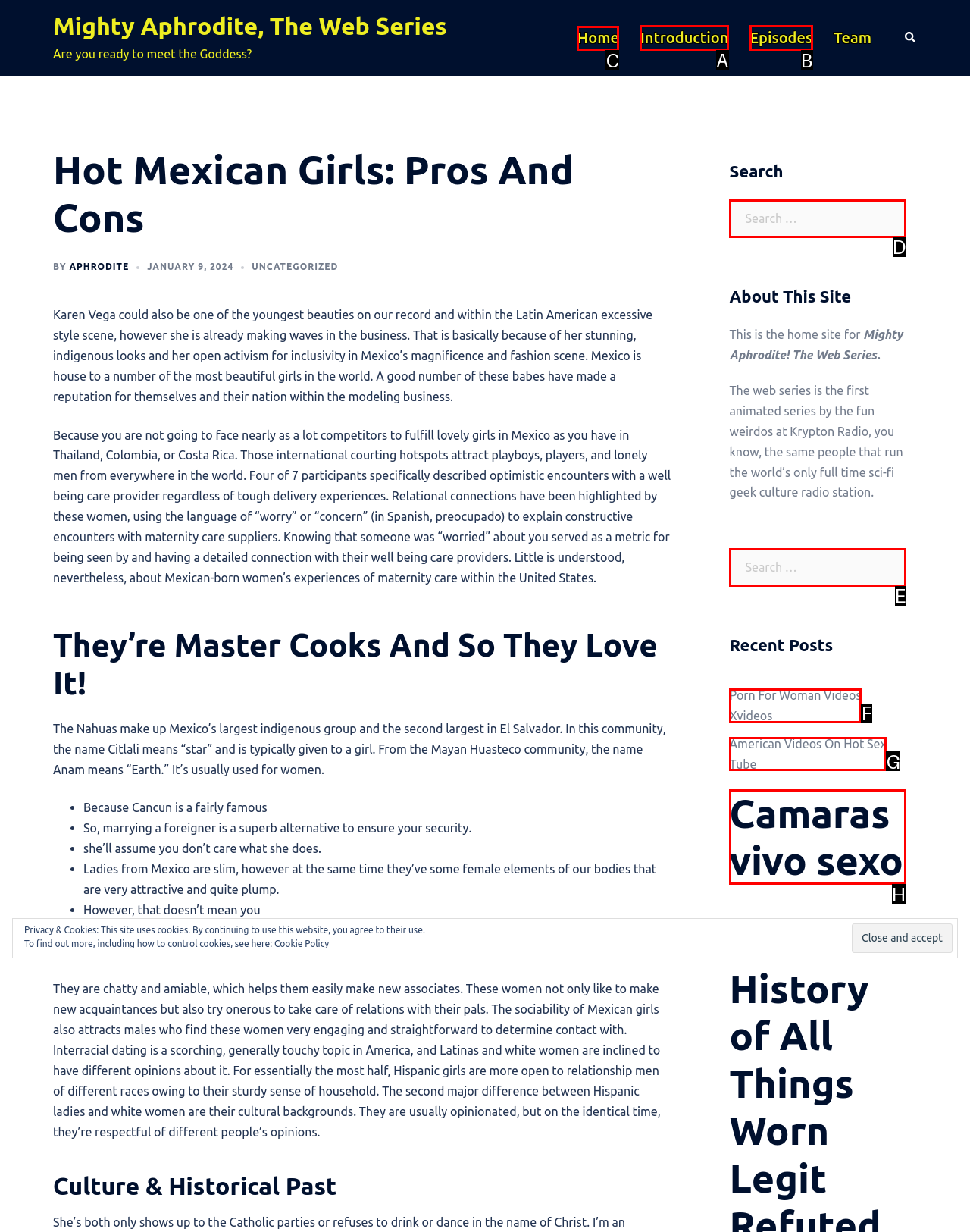Determine which HTML element to click for this task: Click on the 'Home' link Provide the letter of the selected choice.

C